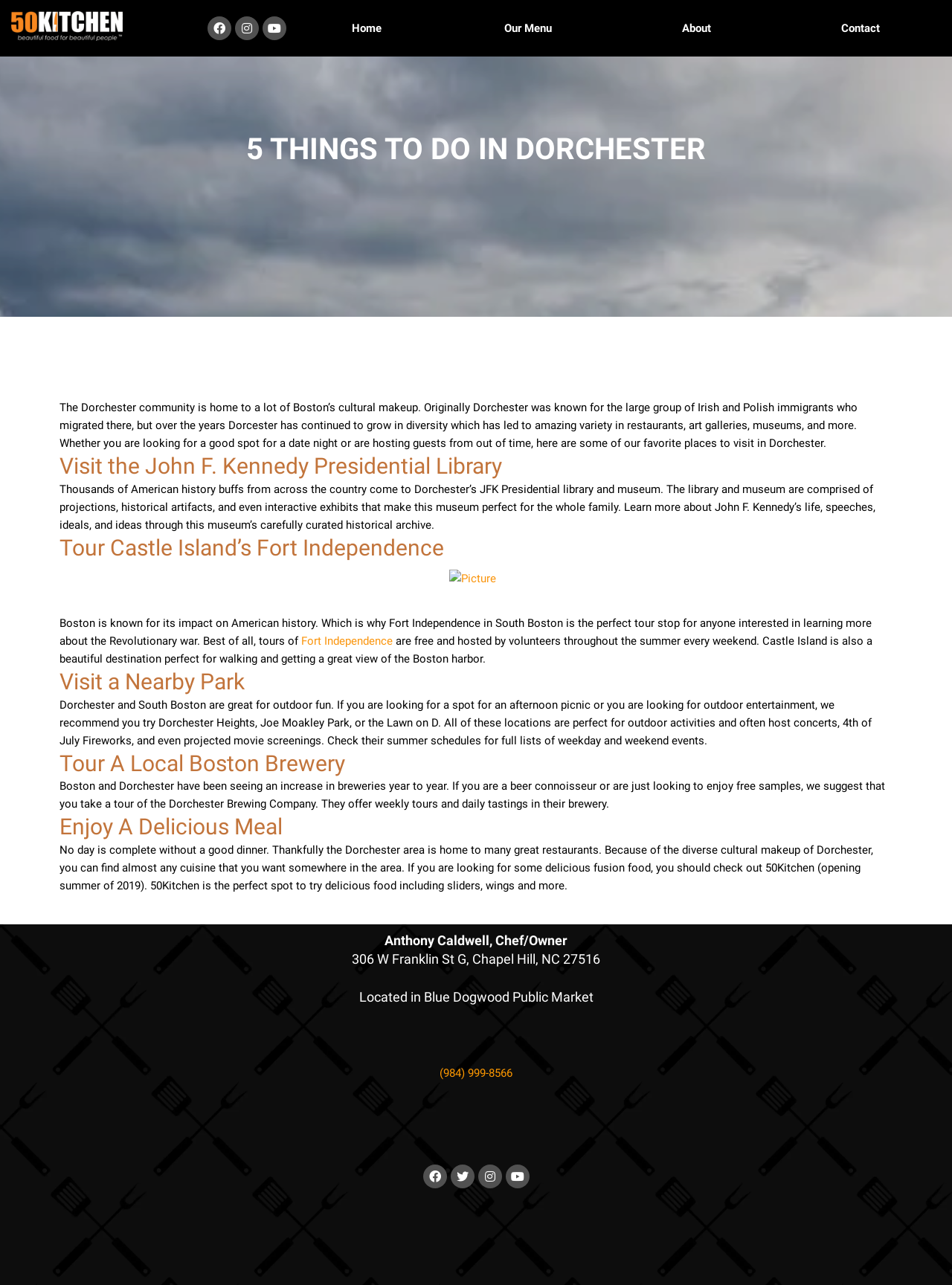Show the bounding box coordinates of the element that should be clicked to complete the task: "Click the 'Add to Cart' button".

None